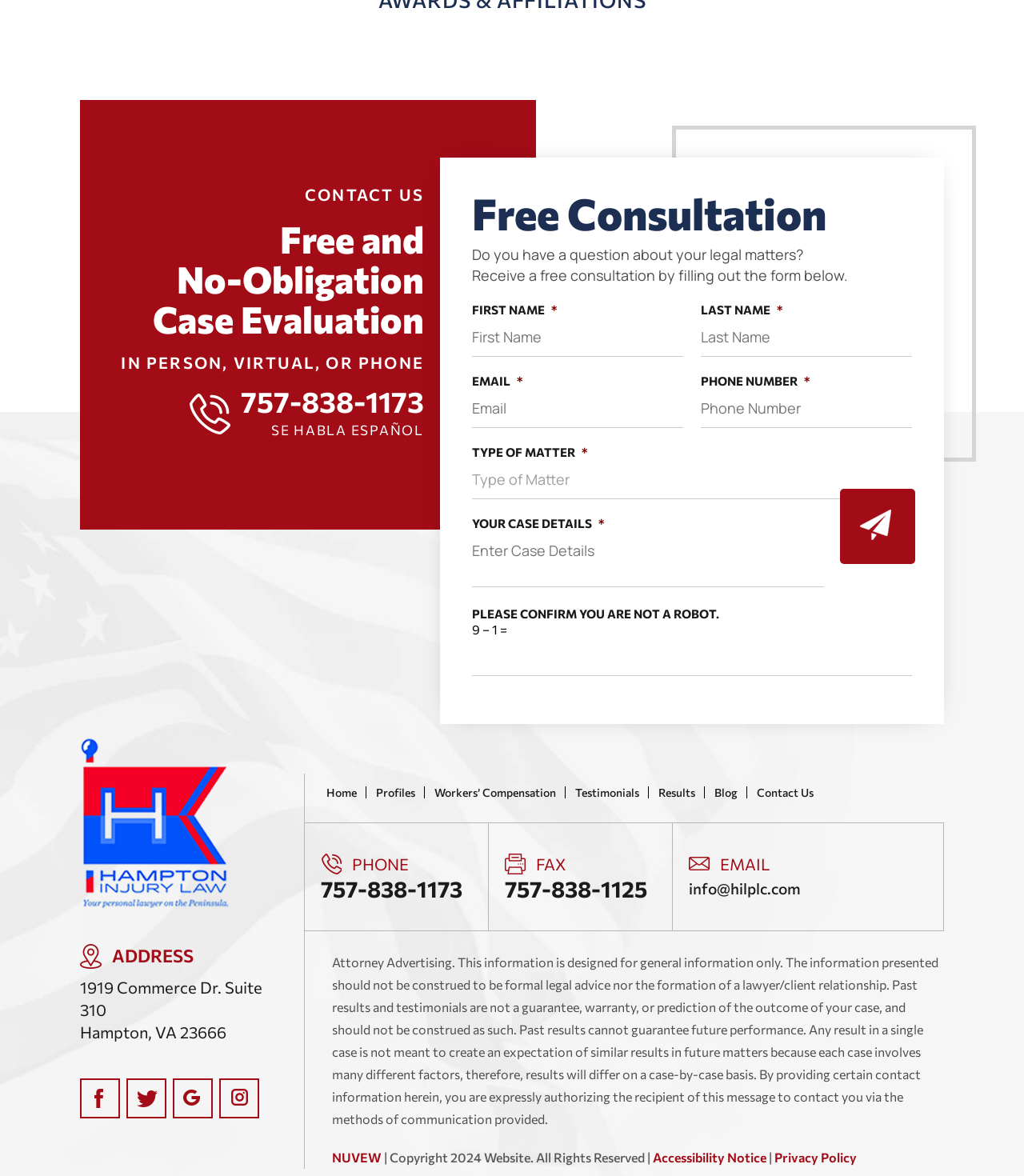What is the phone number to contact?
Provide a detailed and extensive answer to the question.

I found the phone number by looking at the heading 'PHONE' and the link '757-838-1173' below it, which is located in the middle of the webpage.